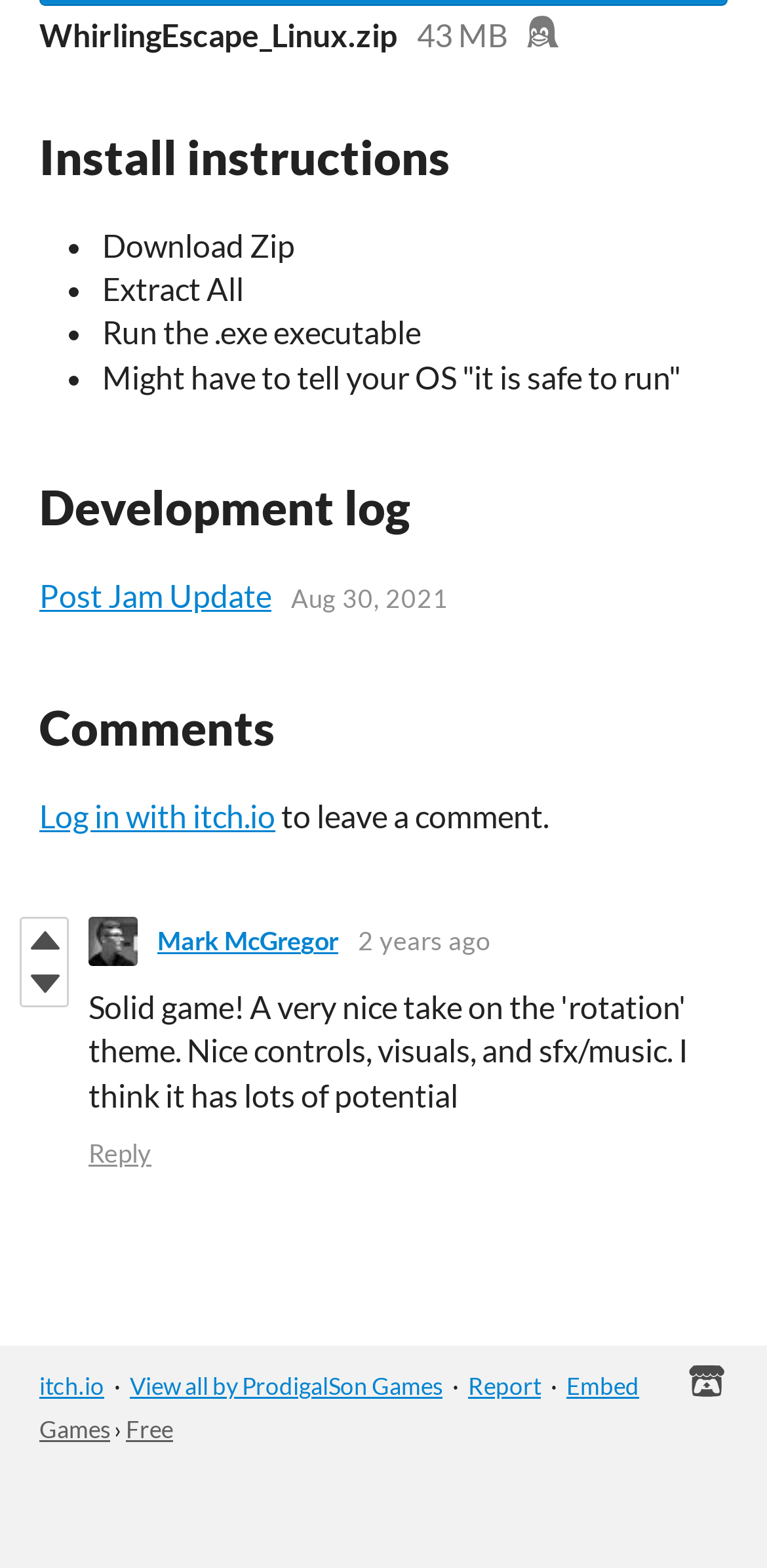Find the bounding box coordinates of the clickable area required to complete the following action: "Download WhirlingEscape_Linux.zip".

[0.051, 0.01, 0.518, 0.034]